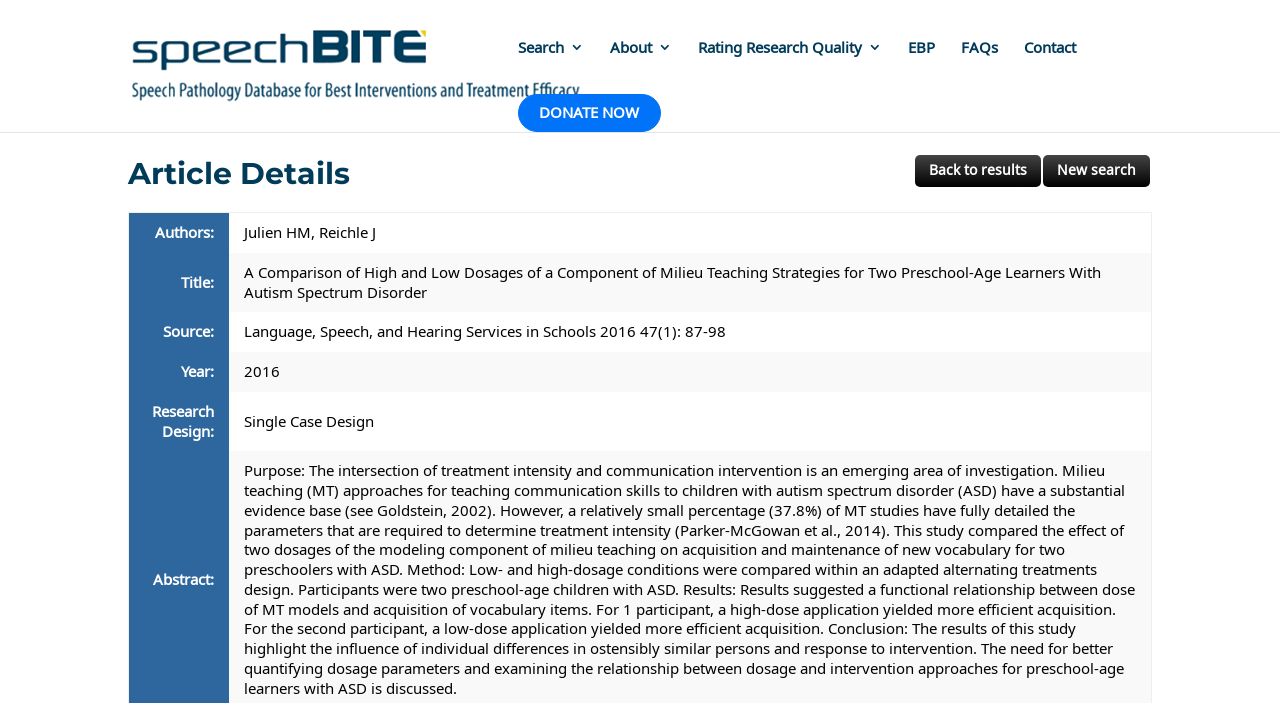Describe all the visual and textual components of the webpage comprehensively.

This webpage is about a research article titled "A Comparison of High and Low Dosages of a Component of Milieu Teaching Strategies for Two Preschool-Age Learners With Autism Spectrum Disorder". At the top left, there is a logo of "speechBITE" accompanied by a link to the website. To the right of the logo, there are several links to different sections of the website, including "Search", "About", "Rating Research Quality", "EBP", "FAQs", and "Contact". Below these links, there is a prominent call-to-action button "DONATE NOW".

The main content of the webpage is divided into two sections. The top section is headed by "Article Details" and contains several links, including "New search" and "Back to results". Below this section, there is a table with five rows, each containing information about the article, including authors, title, source, year, and research design. The table is organized with row headers on the left and grid cells containing the corresponding information on the right.